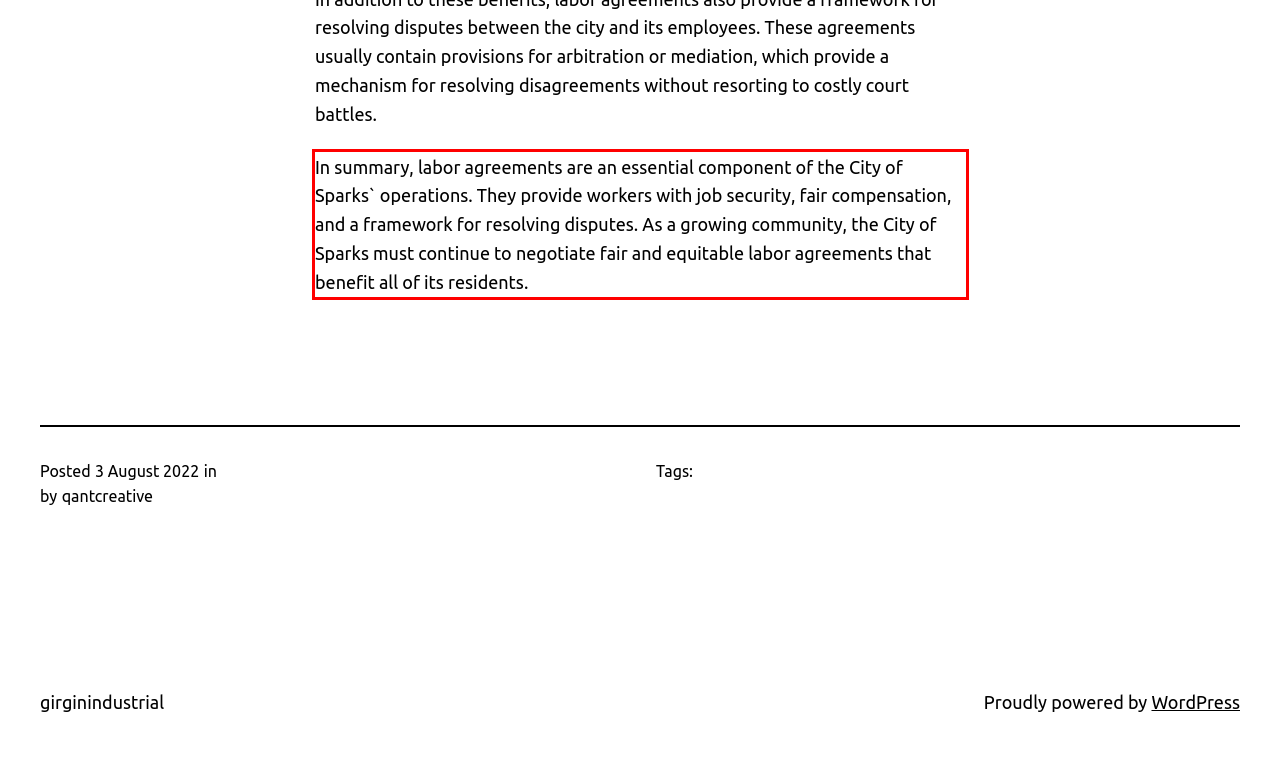Within the screenshot of the webpage, there is a red rectangle. Please recognize and generate the text content inside this red bounding box.

In summary, labor agreements are an essential component of the City of Sparks` operations. They provide workers with job security, fair compensation, and a framework for resolving disputes. As a growing community, the City of Sparks must continue to negotiate fair and equitable labor agreements that benefit all of its residents.